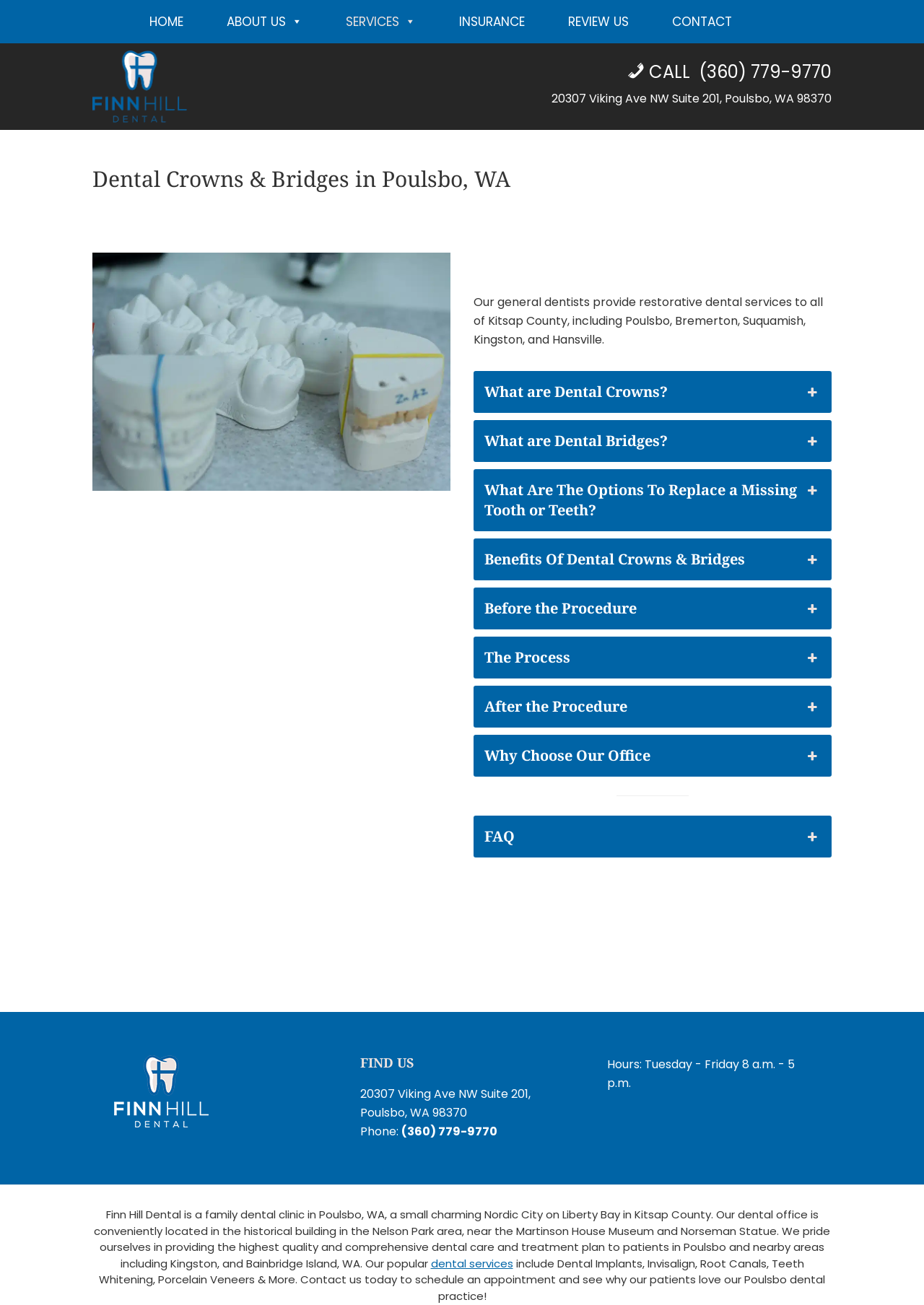Based on the description "Services", find the bounding box of the specified UI element.

[0.374, 0.006, 0.496, 0.028]